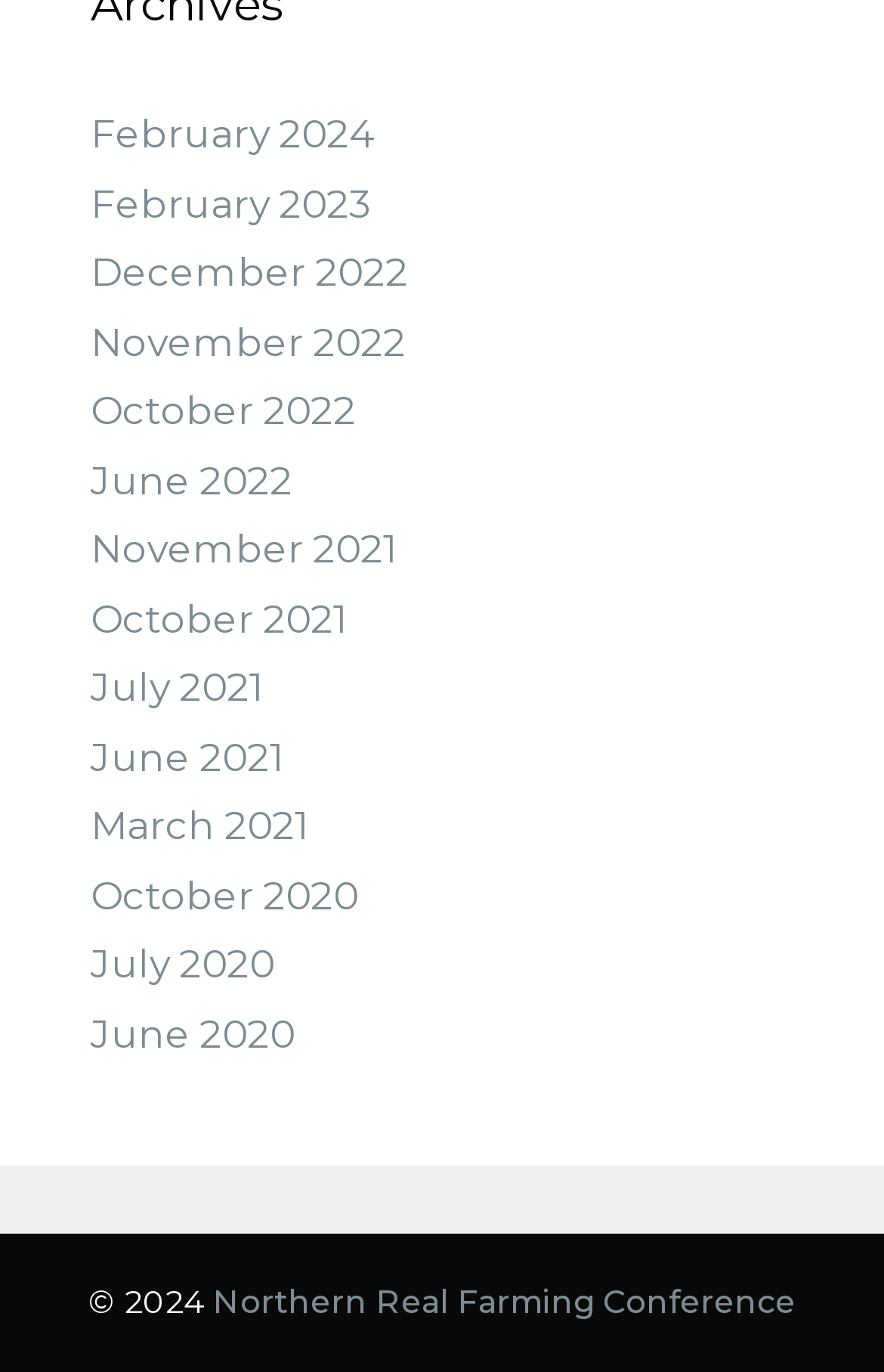How many months are listed in total?
Please provide a comprehensive answer based on the details in the screenshot.

I counted the total number of links, which represent different months, and found that there are 12 months listed in total.